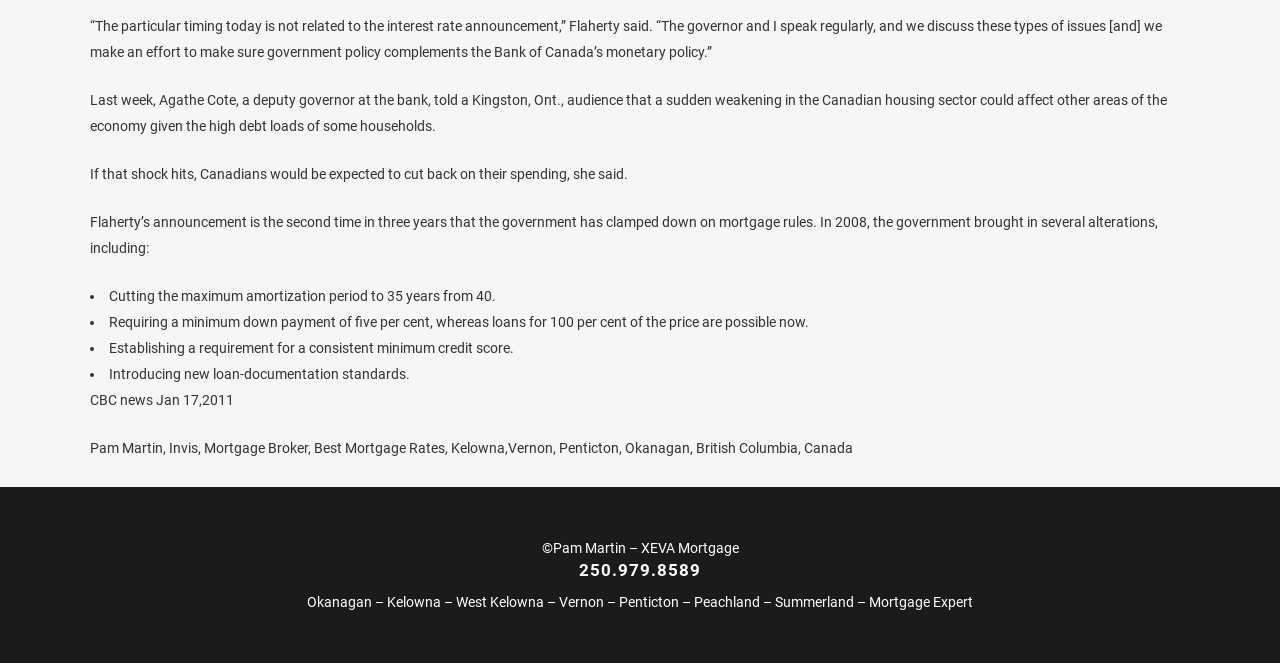Locate the bounding box of the UI element based on this description: "250.979.8589". Provide four float numbers between 0 and 1 as [left, top, right, bottom].

[0.452, 0.844, 0.548, 0.874]